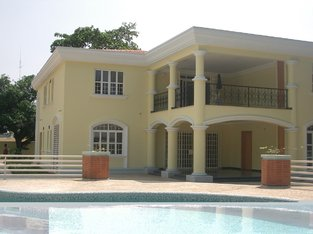Describe the scene in the image with detailed observations.

This image showcases a beautifully designed residential development located on Probyn Road in Ikoyi, Lagos, Nigeria. The prominent two-story building features a sunny yellow exterior complemented by white columns and a charming balcony that enhances its elegance. Surrounding the property are well-maintained landscaping elements, including planters that add to the aesthetic appeal. In the foreground, a serene swimming pool reflects the light of the day, suggesting a luxurious lifestyle. This development is part of a broader collection of projects, which highlights the architectural versatility and creativity evident in contemporary Nigerian design.